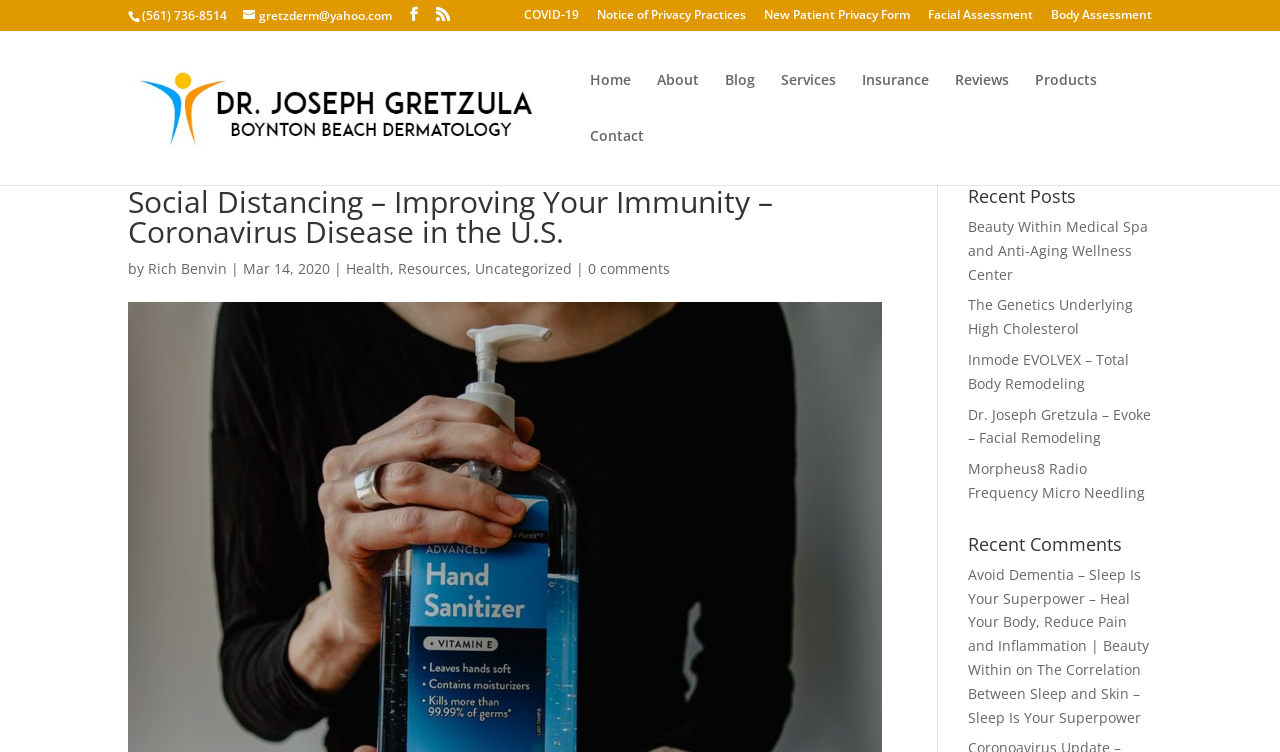What is the primary heading on this webpage?

Social Distancing – Improving Your Immunity – Coronavirus Disease in the U.S.